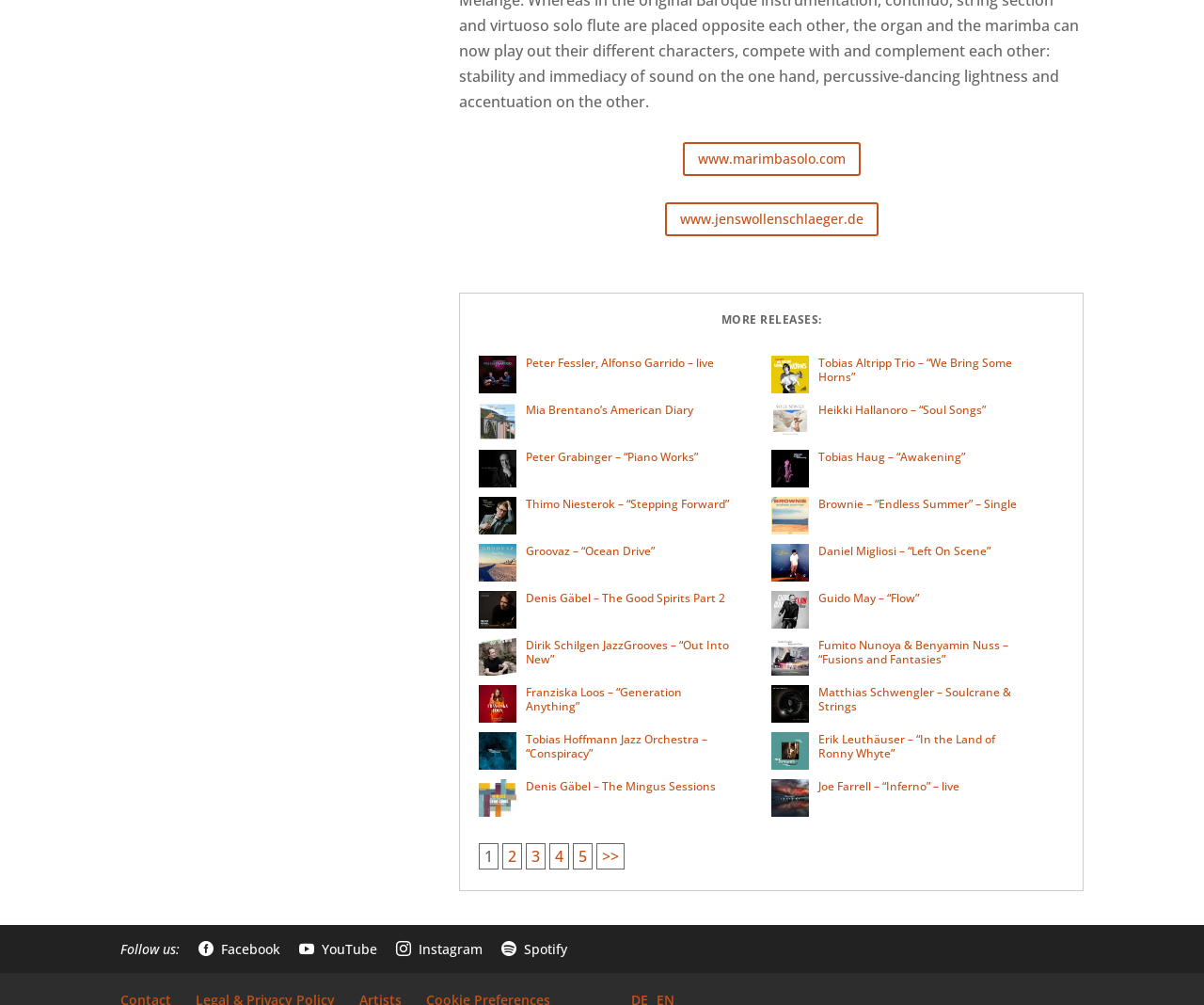Find and indicate the bounding box coordinates of the region you should select to follow the given instruction: "click on the 'MORE RELEASES:' heading".

[0.398, 0.311, 0.884, 0.335]